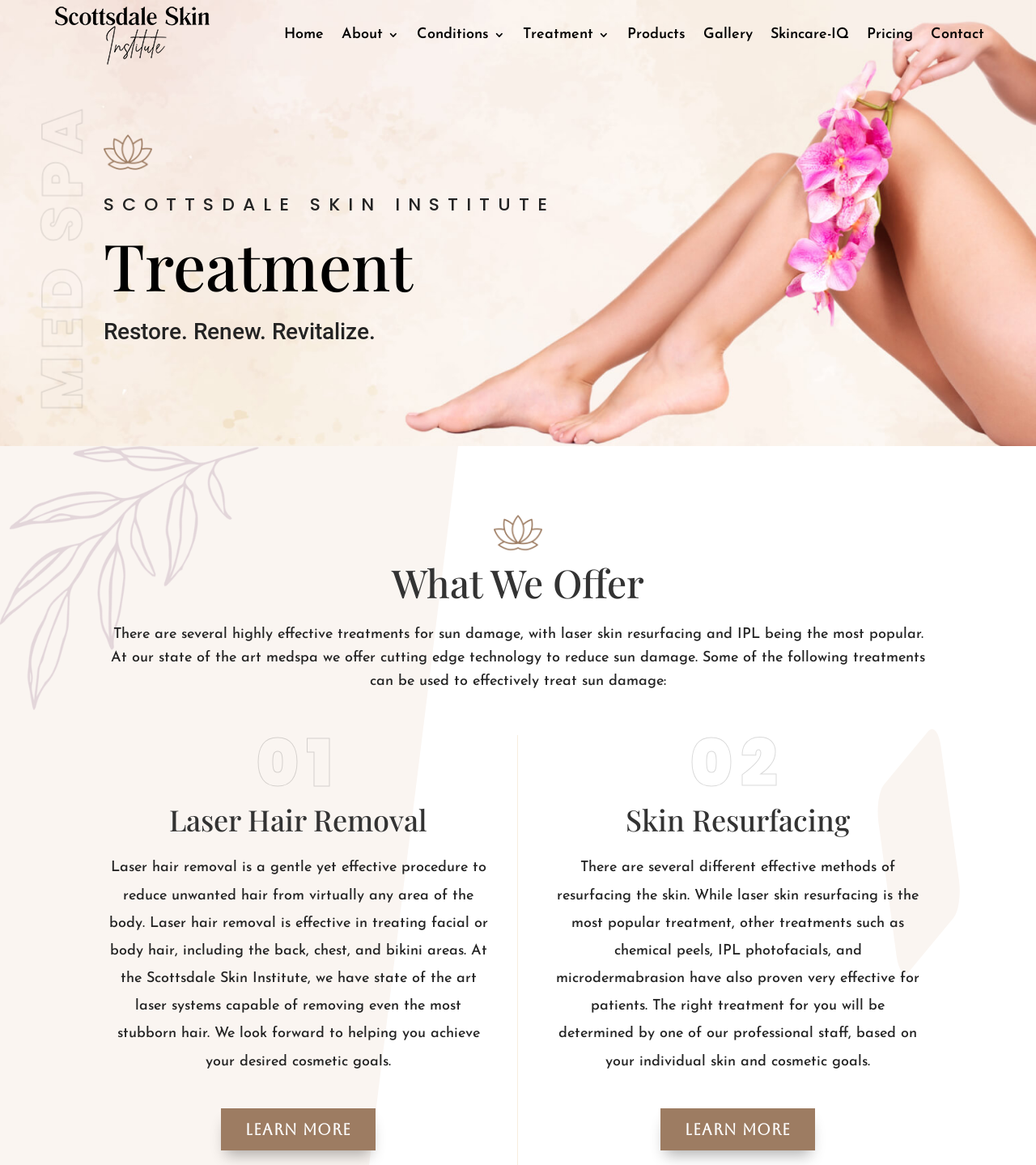Determine the bounding box coordinates of the clickable element necessary to fulfill the instruction: "Click the Contact link". Provide the coordinates as four float numbers within the 0 to 1 range, i.e., [left, top, right, bottom].

[0.898, 0.003, 0.95, 0.056]